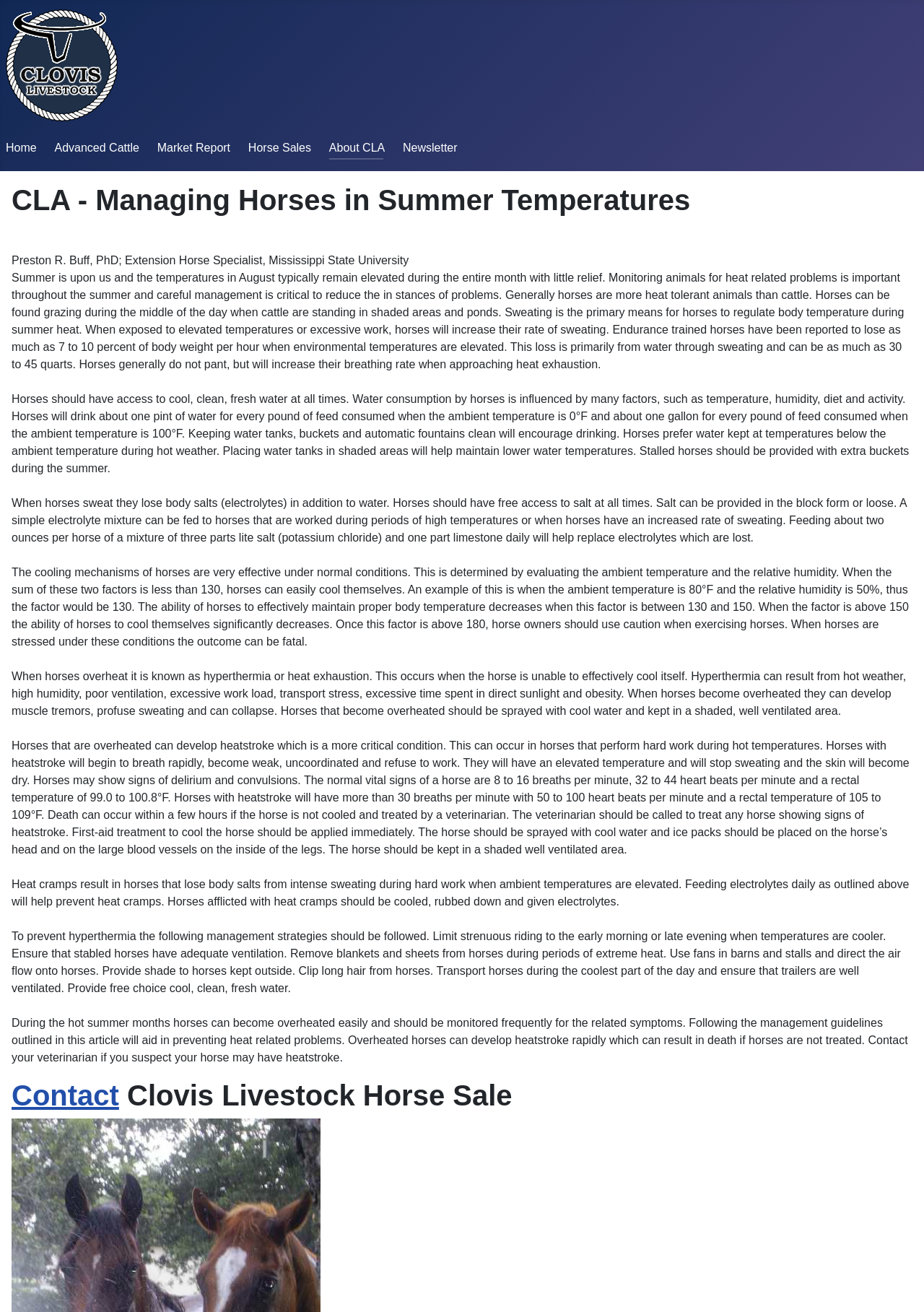Could you highlight the region that needs to be clicked to execute the instruction: "Get in-depth assessment"?

None